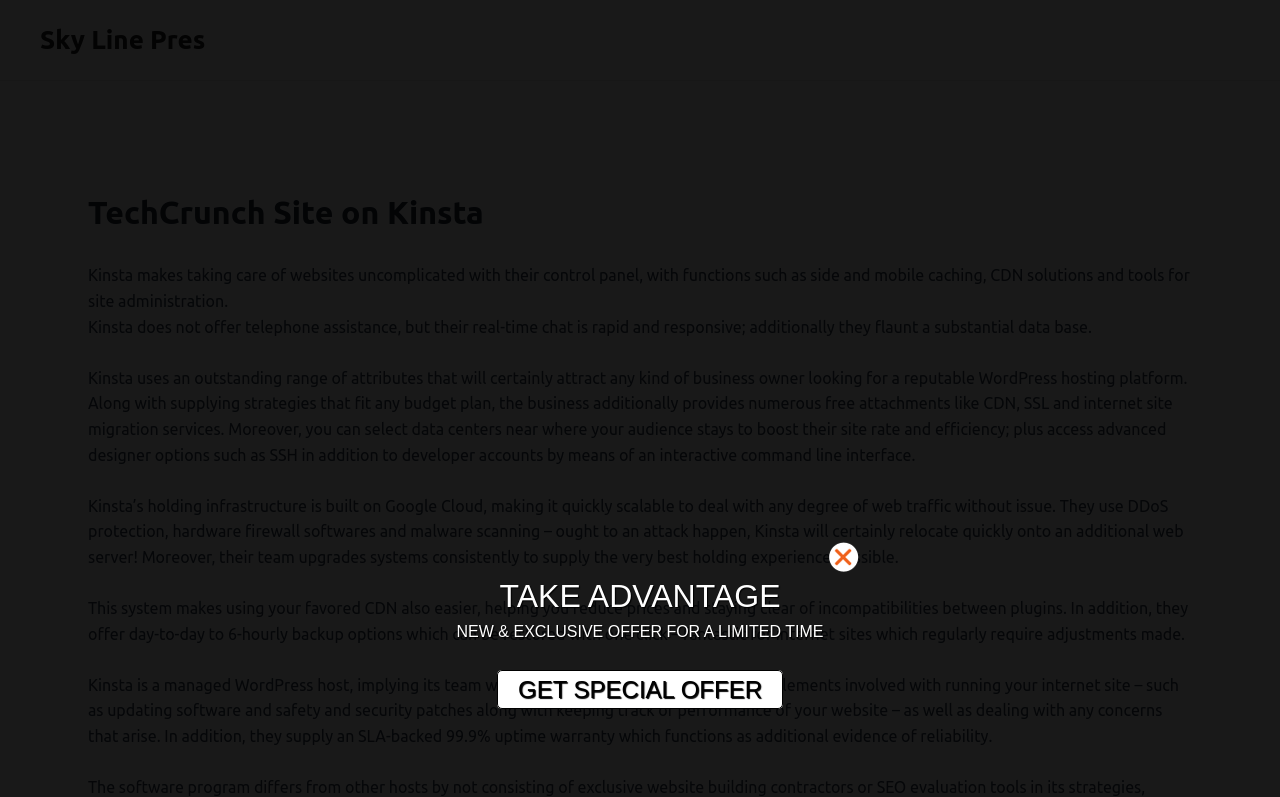What is the benefit of using Kinsta's CDN?
Please give a detailed and elaborate answer to the question.

The benefit of using Kinsta's CDN is reducing costs, as mentioned in the text as 'This system makes using your favored CDN also easier, helping you reduce prices and staying clear of incompatibilities between plugins'.